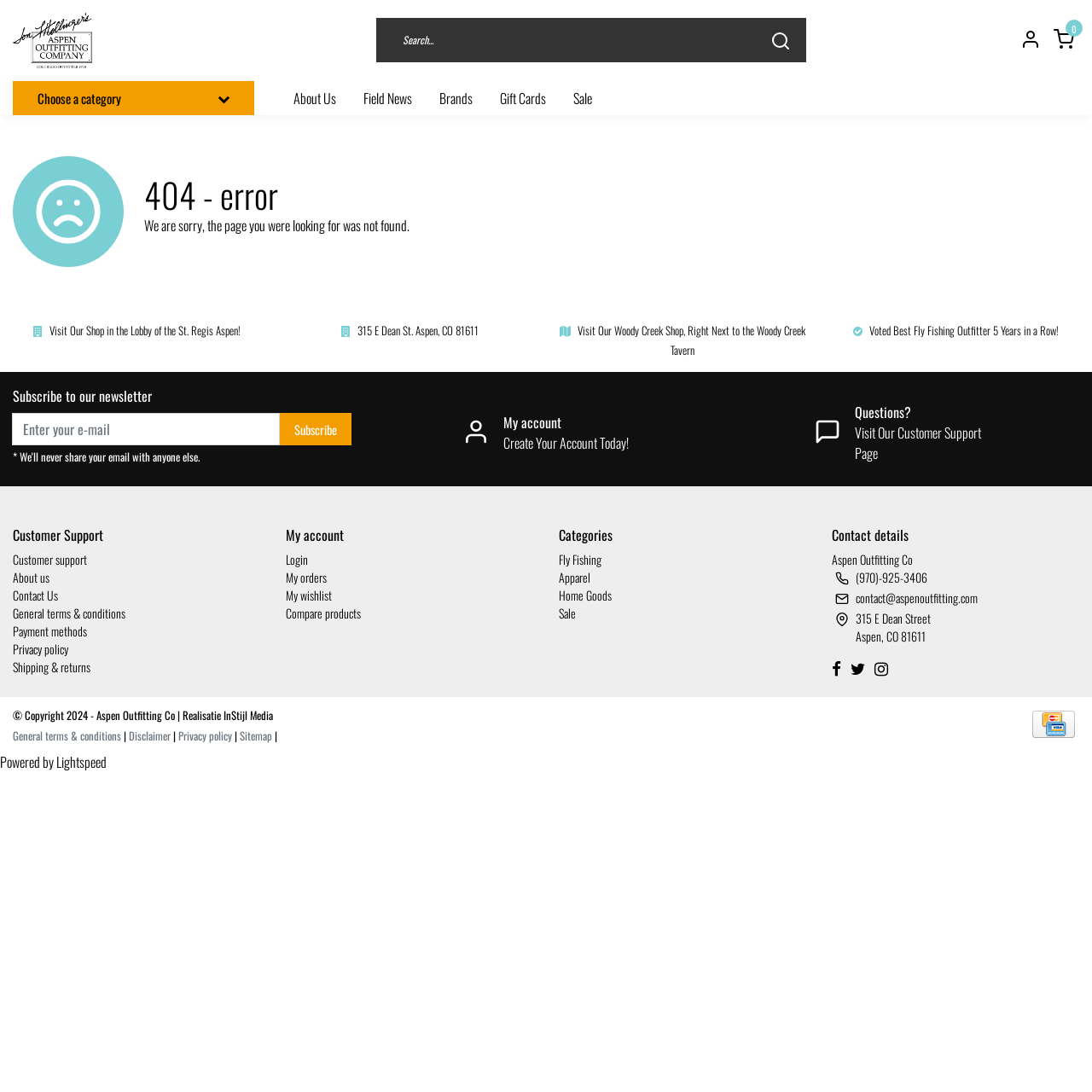Identify the bounding box coordinates of the area that should be clicked in order to complete the given instruction: "Visit the Customer Support page". The bounding box coordinates should be four float numbers between 0 and 1, i.e., [left, top, right, bottom].

[0.783, 0.387, 0.92, 0.424]